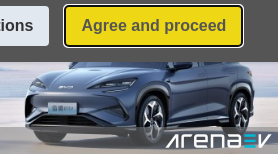Provide a thorough and detailed caption for the image.

The image features a sleek, modern electric vehicle displayed prominently against a blurred backdrop, emphasizing its sophisticated design. The car, characterized by aerodynamic lines and a contemporary front grille, suggests a fusion of elegance and cutting-edge technology. Below the vehicle, a logo for "arena3v" is visible, indicating the image is likely associated with an electric vehicle platform or news outlet. Above the car, a prominent yellow button labeled "Agree and proceed" suggests user interaction is required, perhaps related to privacy options or cookie consent for viewers engaging with the content. This setup highlights the growing integration of technology in the automotive sector, as well as the importance of user engagement in digital platforms.